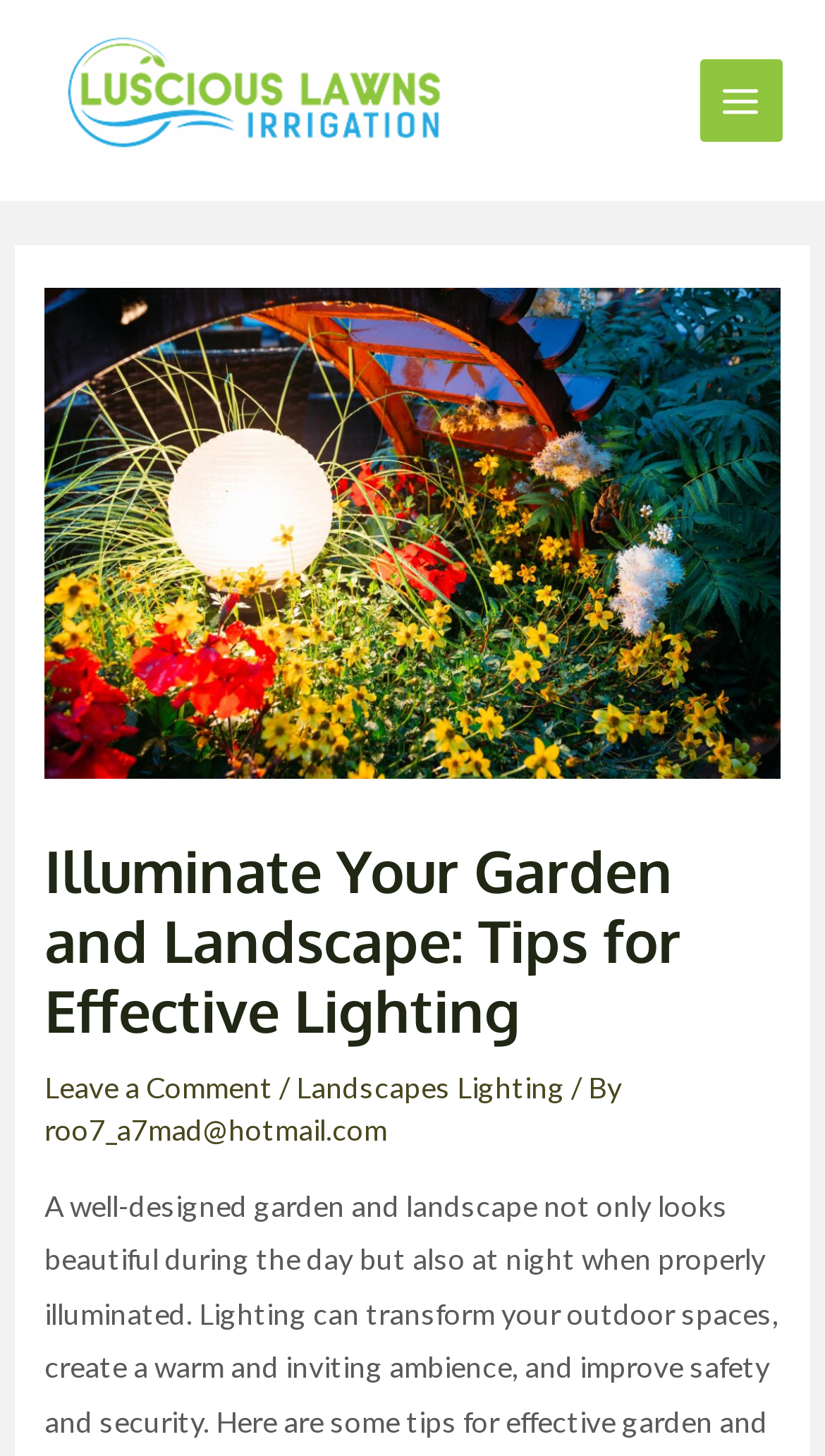Please extract the webpage's main title and generate its text content.

Illuminate Your Garden and Landscape: Tips for Effective Lighting